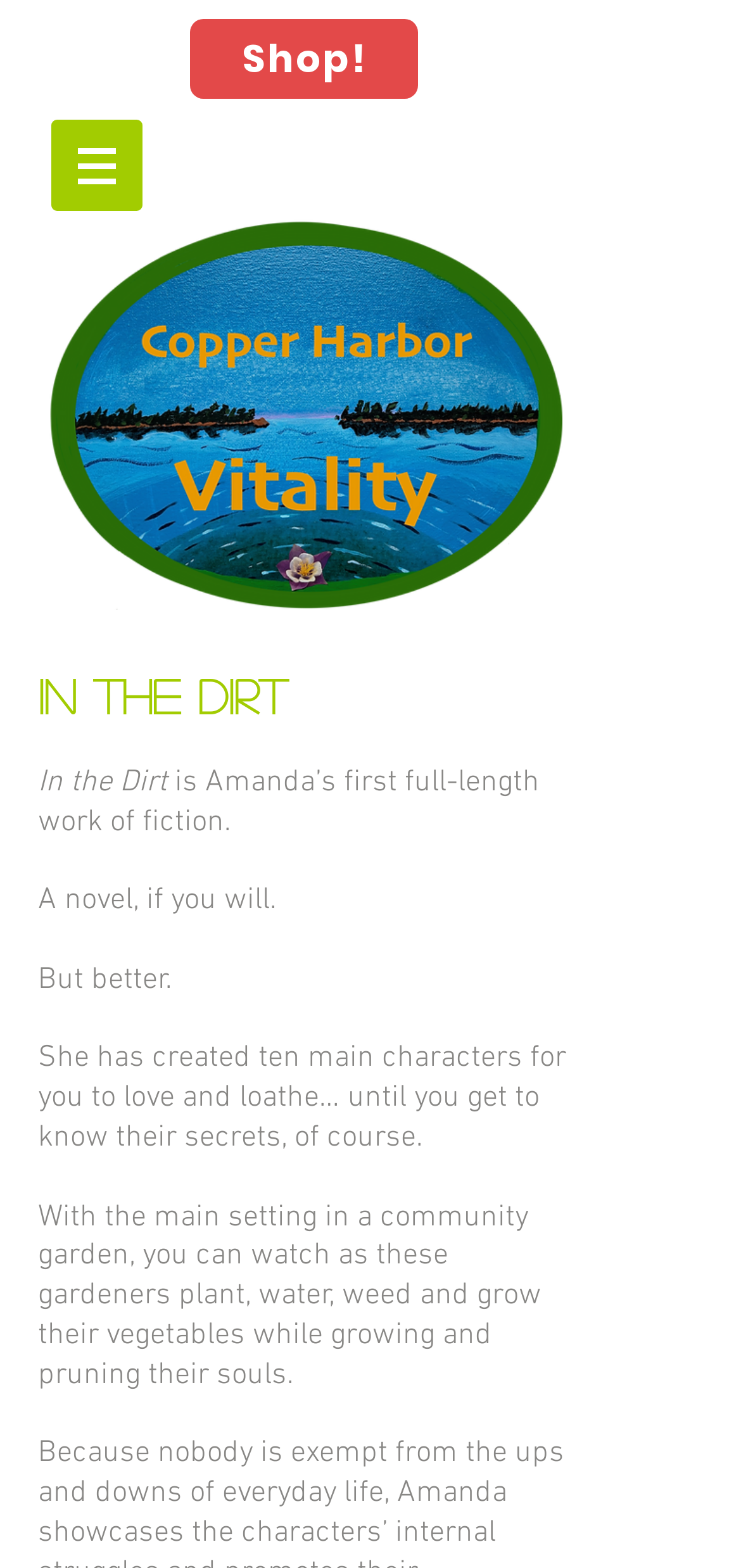Given the webpage screenshot and the description, determine the bounding box coordinates (top-left x, top-left y, bottom-right x, bottom-right y) that define the location of the UI element matching this description: Shop!

[0.256, 0.012, 0.564, 0.063]